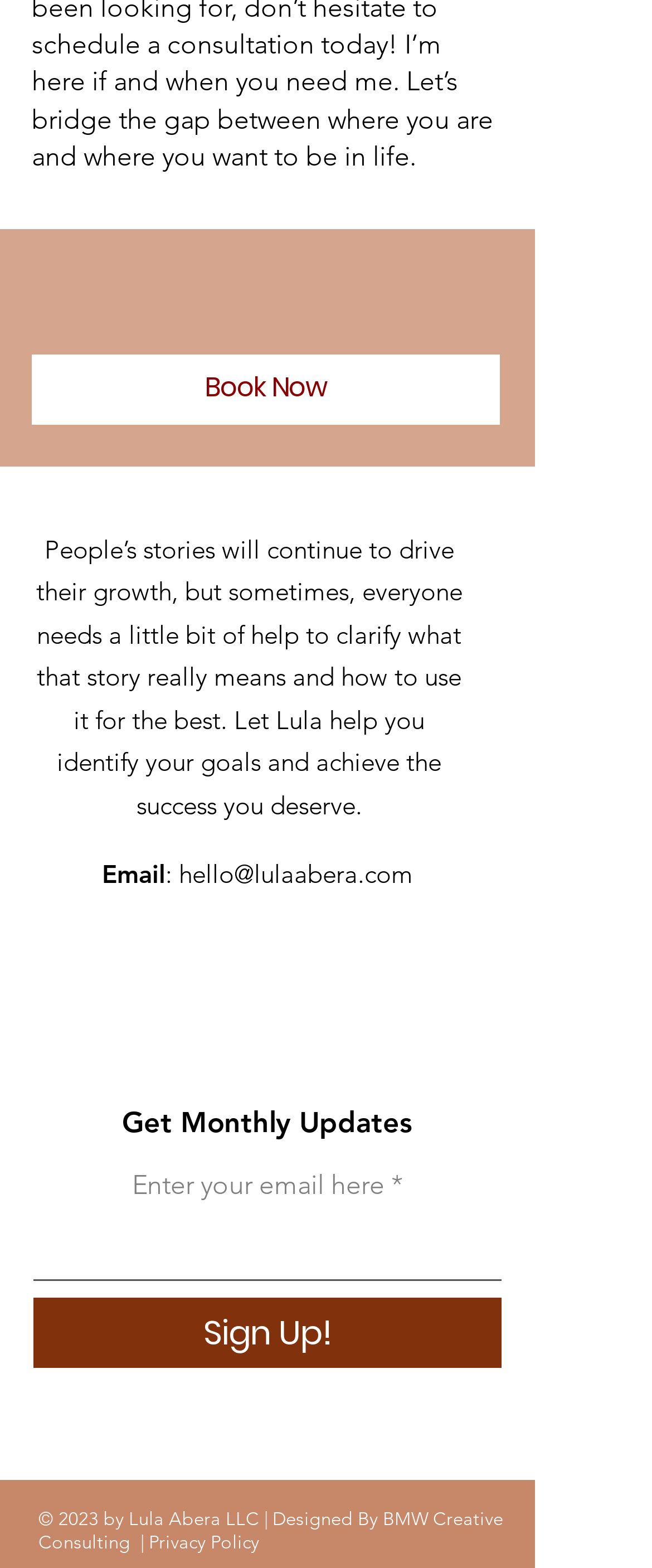What is the company's email address?
Please use the image to provide an in-depth answer to the question.

I found the email address by looking at the text next to the 'Email' label, which is 'hello@lulaabera.com'.